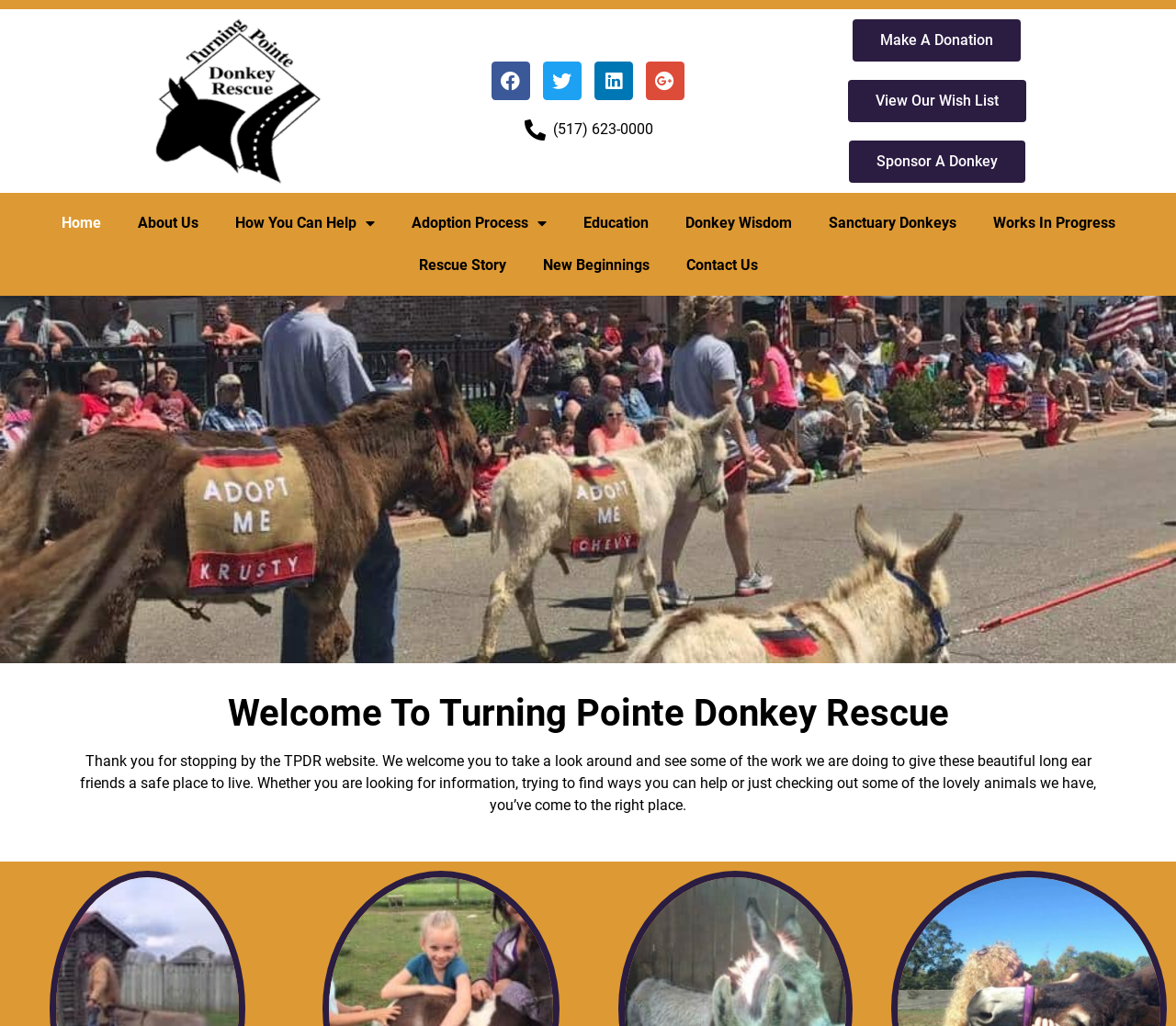What is the welcome message on the Turning Pointe Donkey Rescue webpage?
Use the information from the screenshot to give a comprehensive response to the question.

I found the welcome message by looking at the StaticText element, which contains the text 'Thank you for stopping by the TPDR website...', indicating that this is the welcome message to visitors of the webpage.